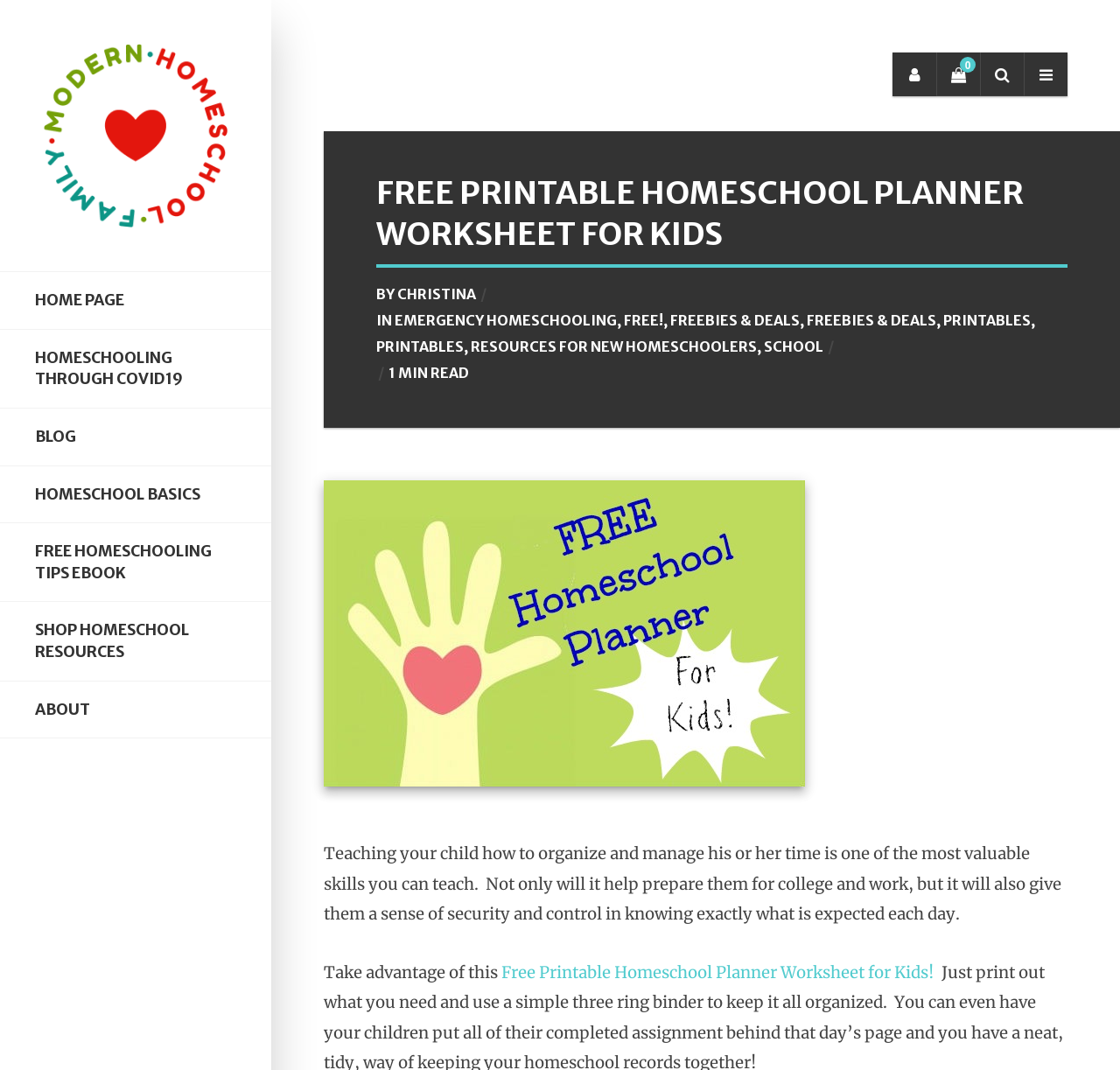Please determine the bounding box coordinates of the element's region to click in order to carry out the following instruction: "Read the article by Christina". The coordinates should be four float numbers between 0 and 1, i.e., [left, top, right, bottom].

[0.355, 0.266, 0.425, 0.283]